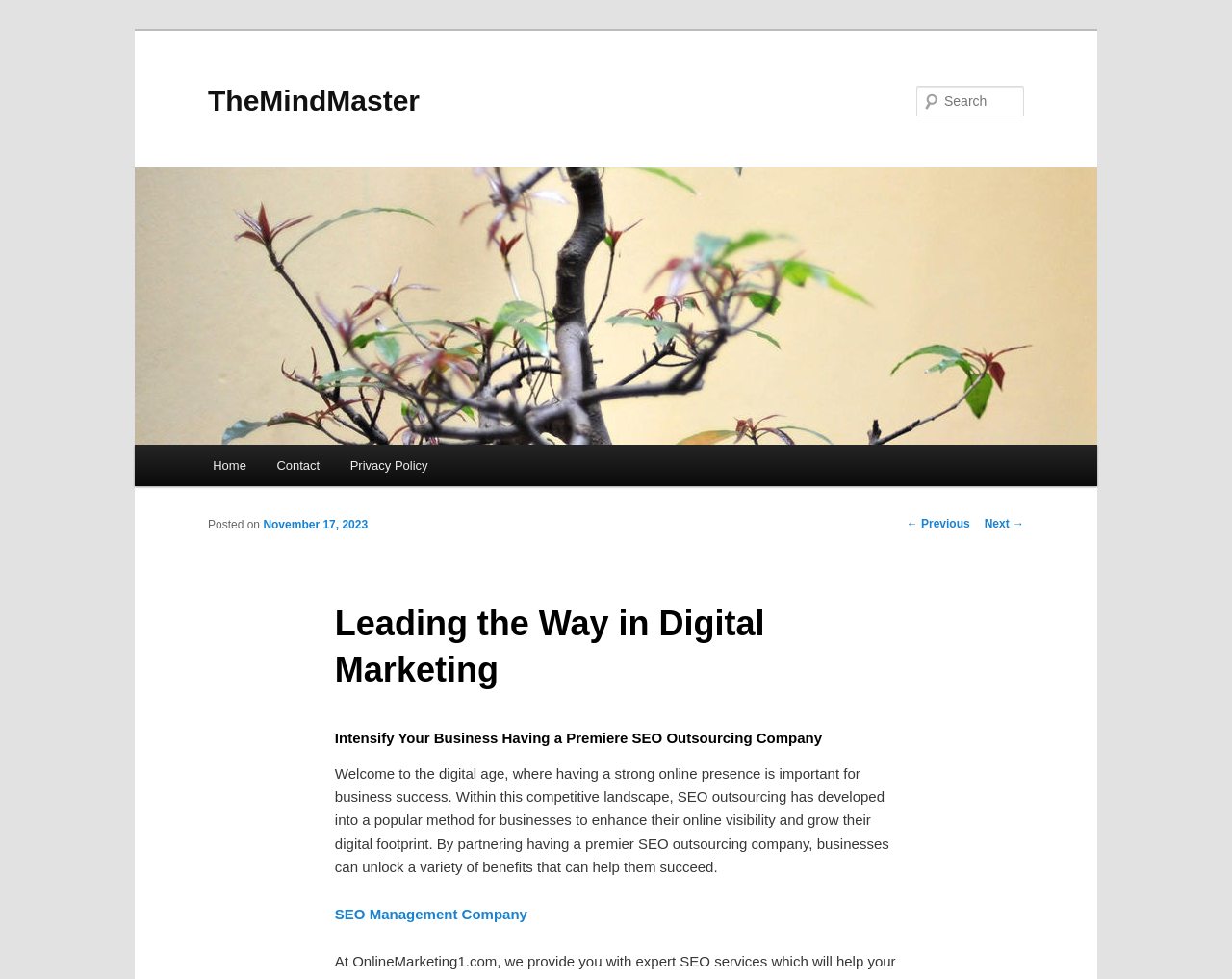Locate the bounding box coordinates of the element you need to click to accomplish the task described by this instruction: "Search for something".

None